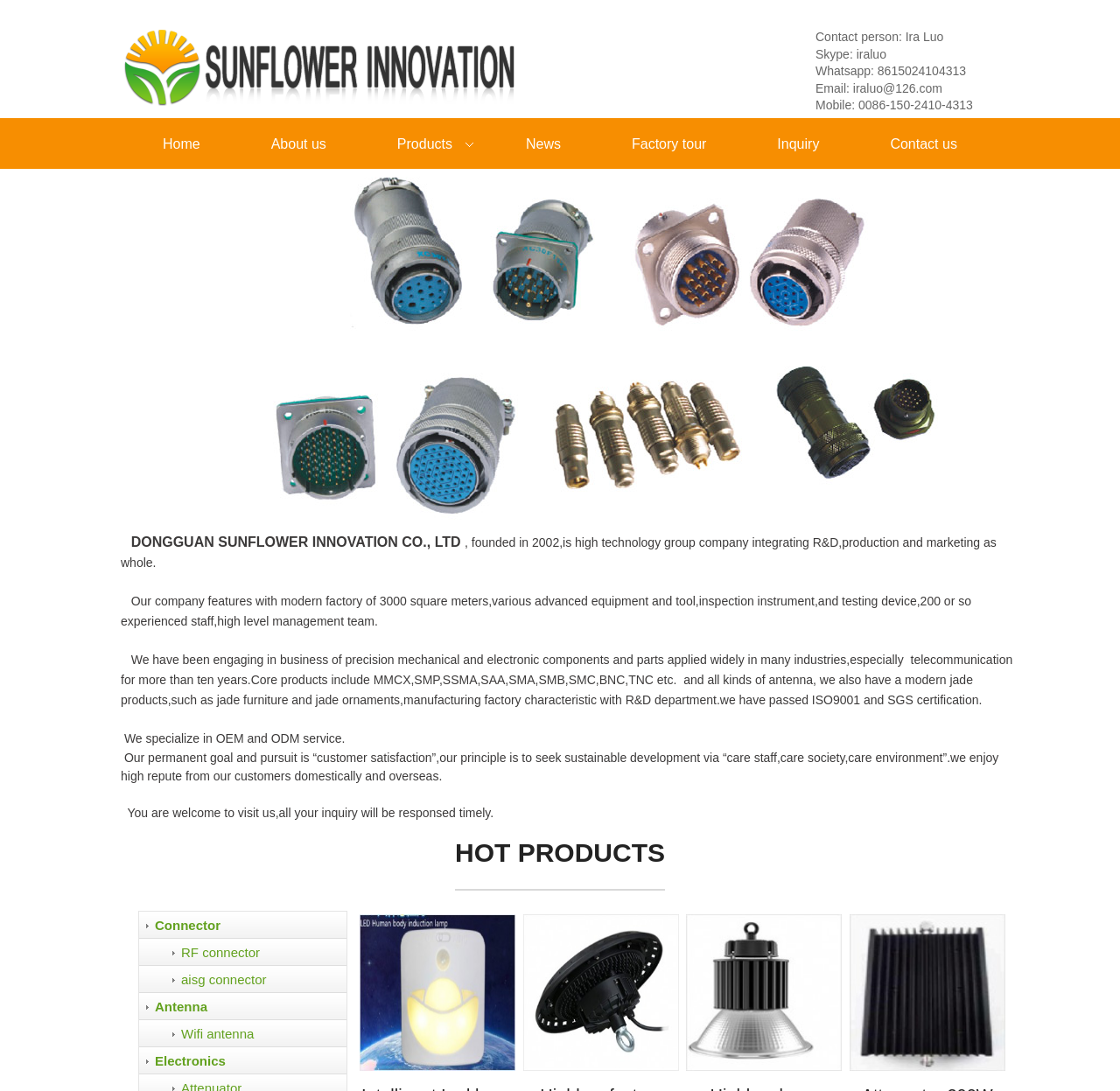Find the bounding box coordinates of the clickable area that will achieve the following instruction: "Click the 'Home' link".

[0.12, 0.109, 0.204, 0.156]